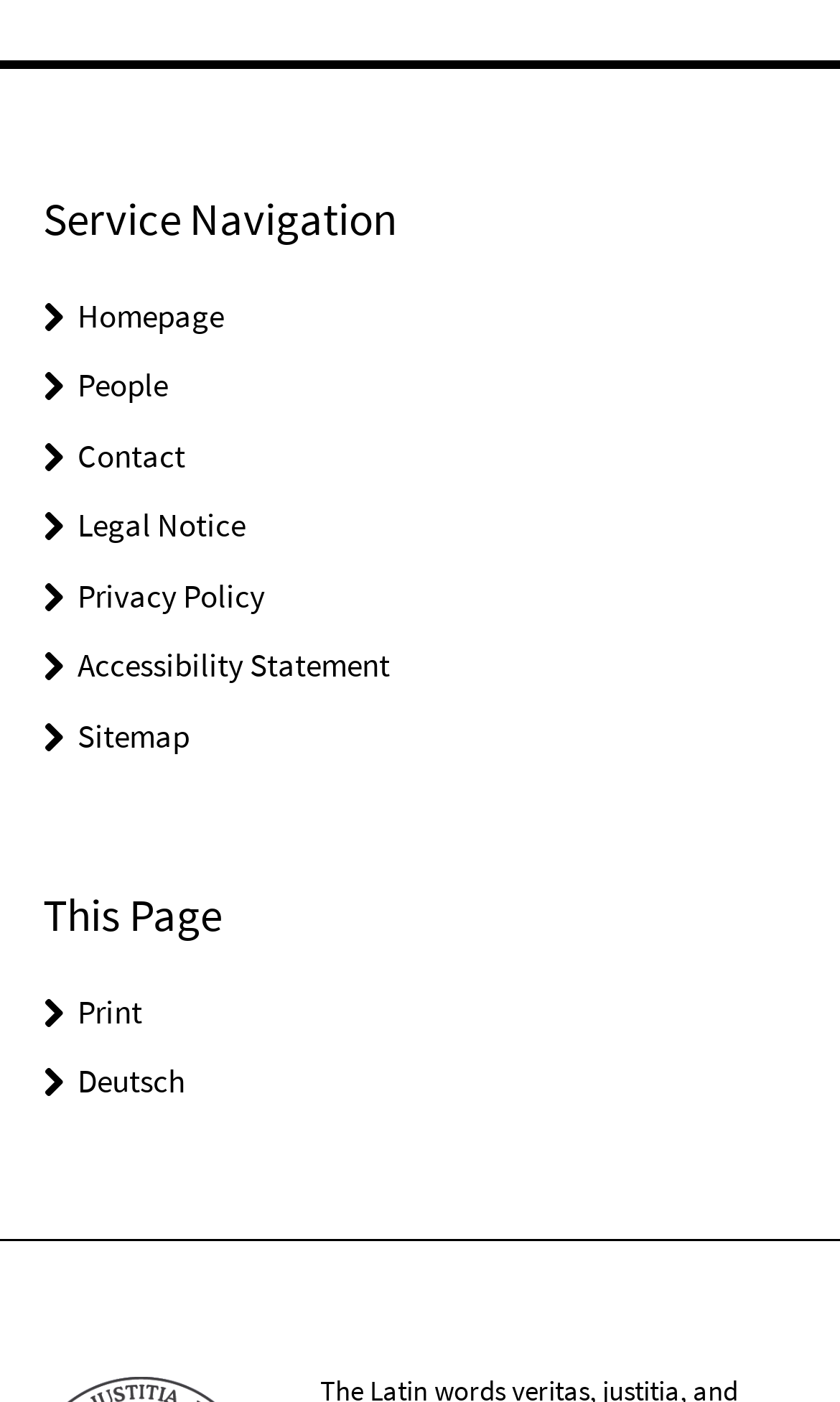Answer this question in one word or a short phrase: What is the second heading on the page?

This Page